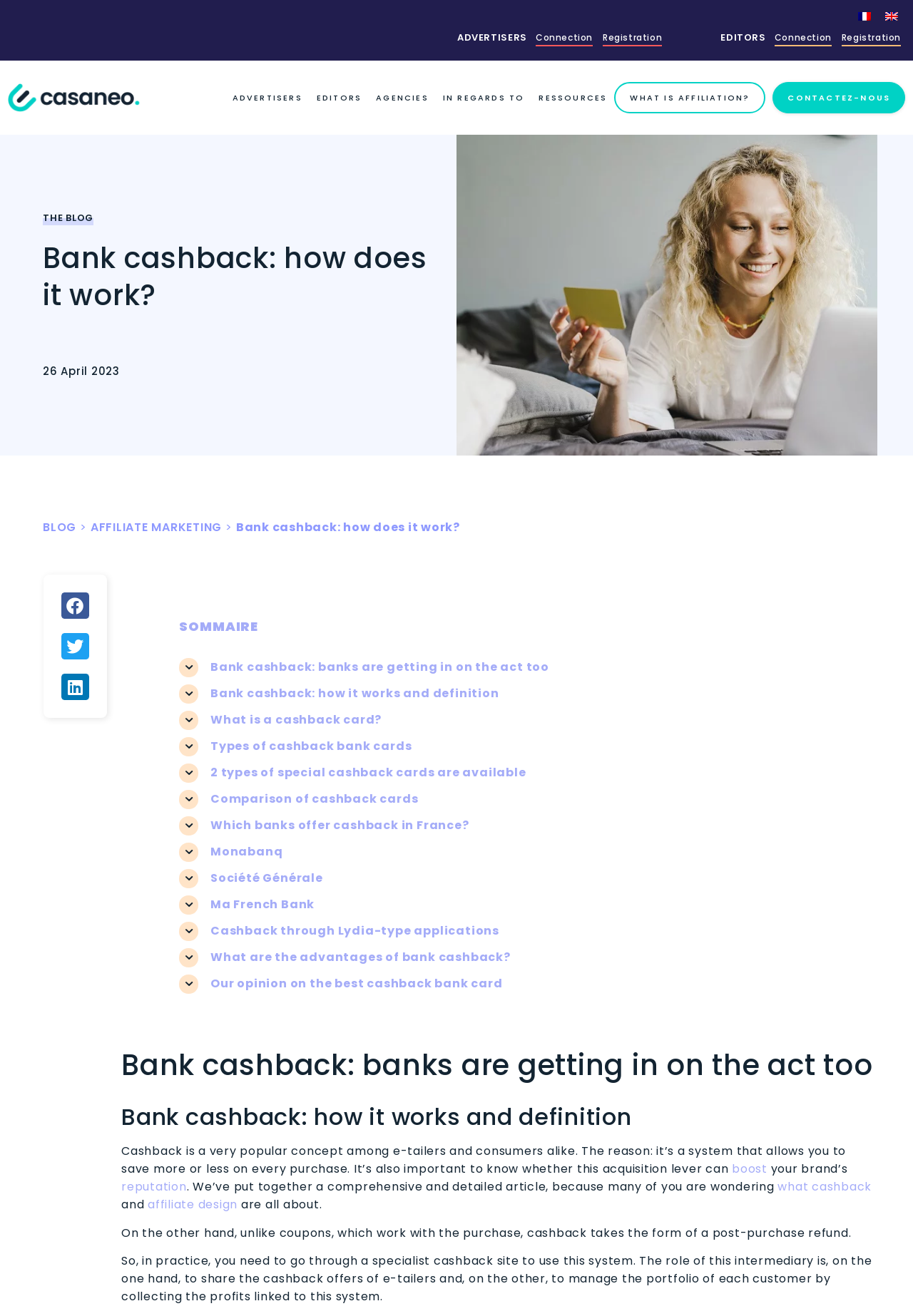Kindly determine the bounding box coordinates for the clickable area to achieve the given instruction: "Share on facebook".

[0.067, 0.45, 0.098, 0.47]